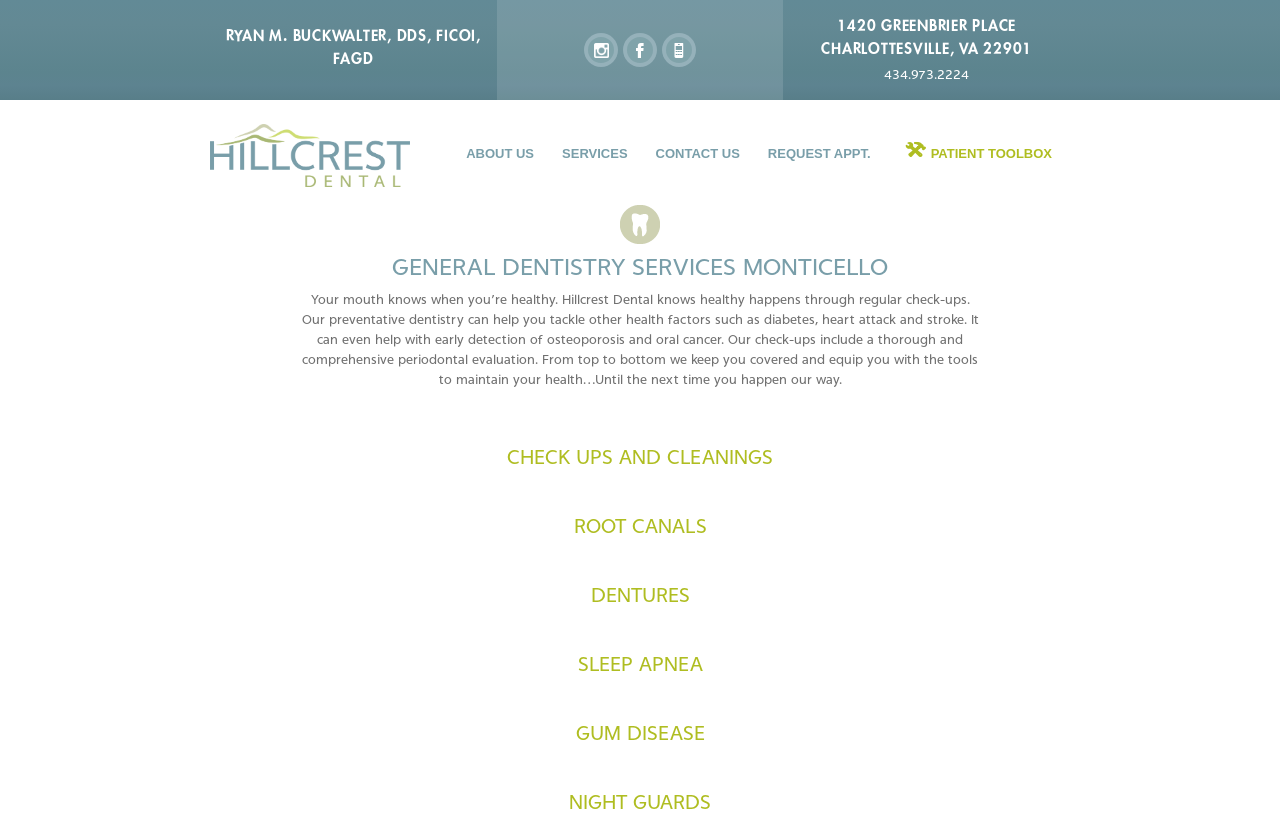Determine the bounding box coordinates for the HTML element mentioned in the following description: "instagram". The coordinates should be a list of four floats ranging from 0 to 1, represented as [left, top, right, bottom].

[0.459, 0.045, 0.48, 0.076]